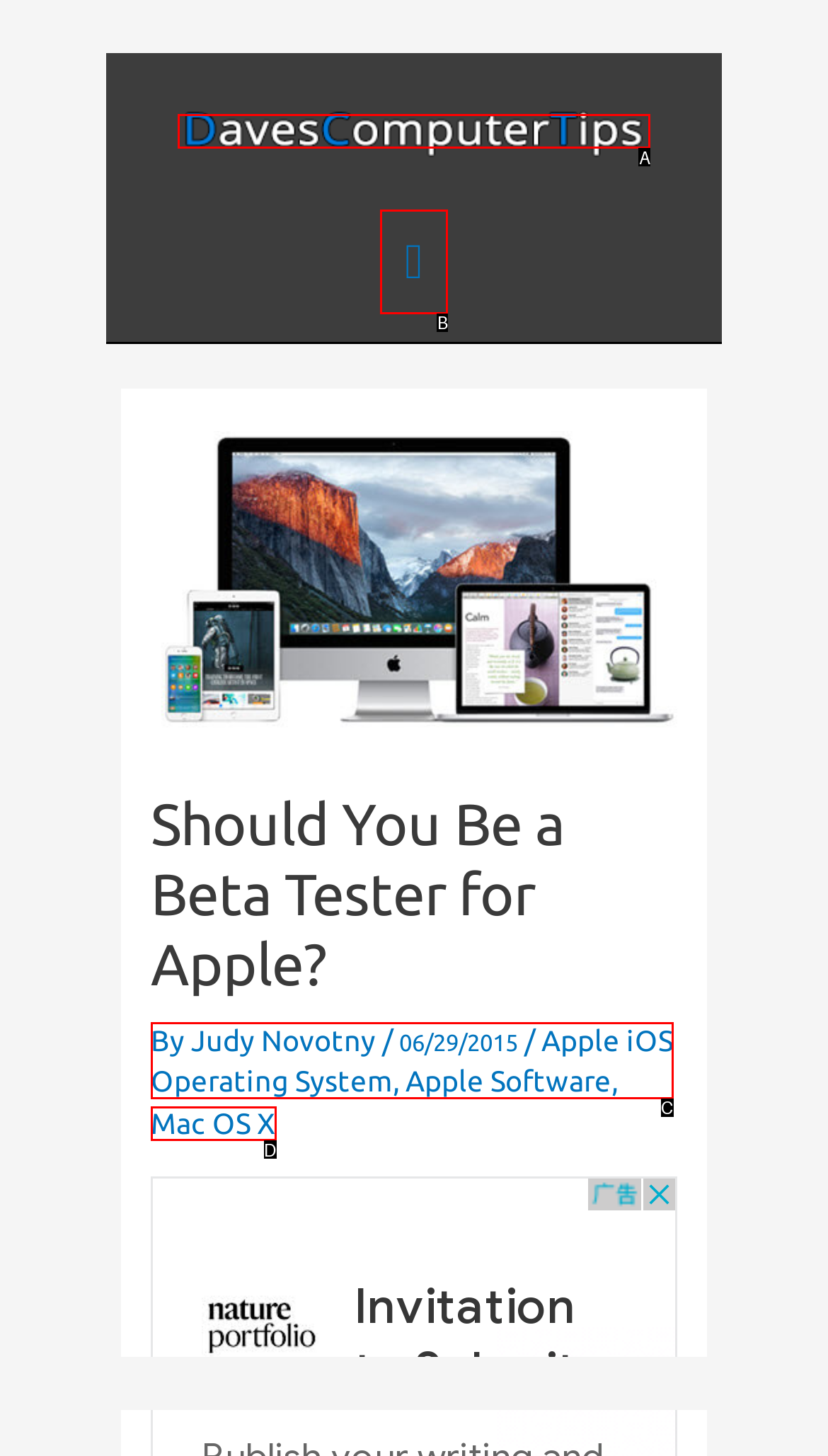Choose the HTML element that best fits the given description: Apple iOS Operating System. Answer by stating the letter of the option.

C